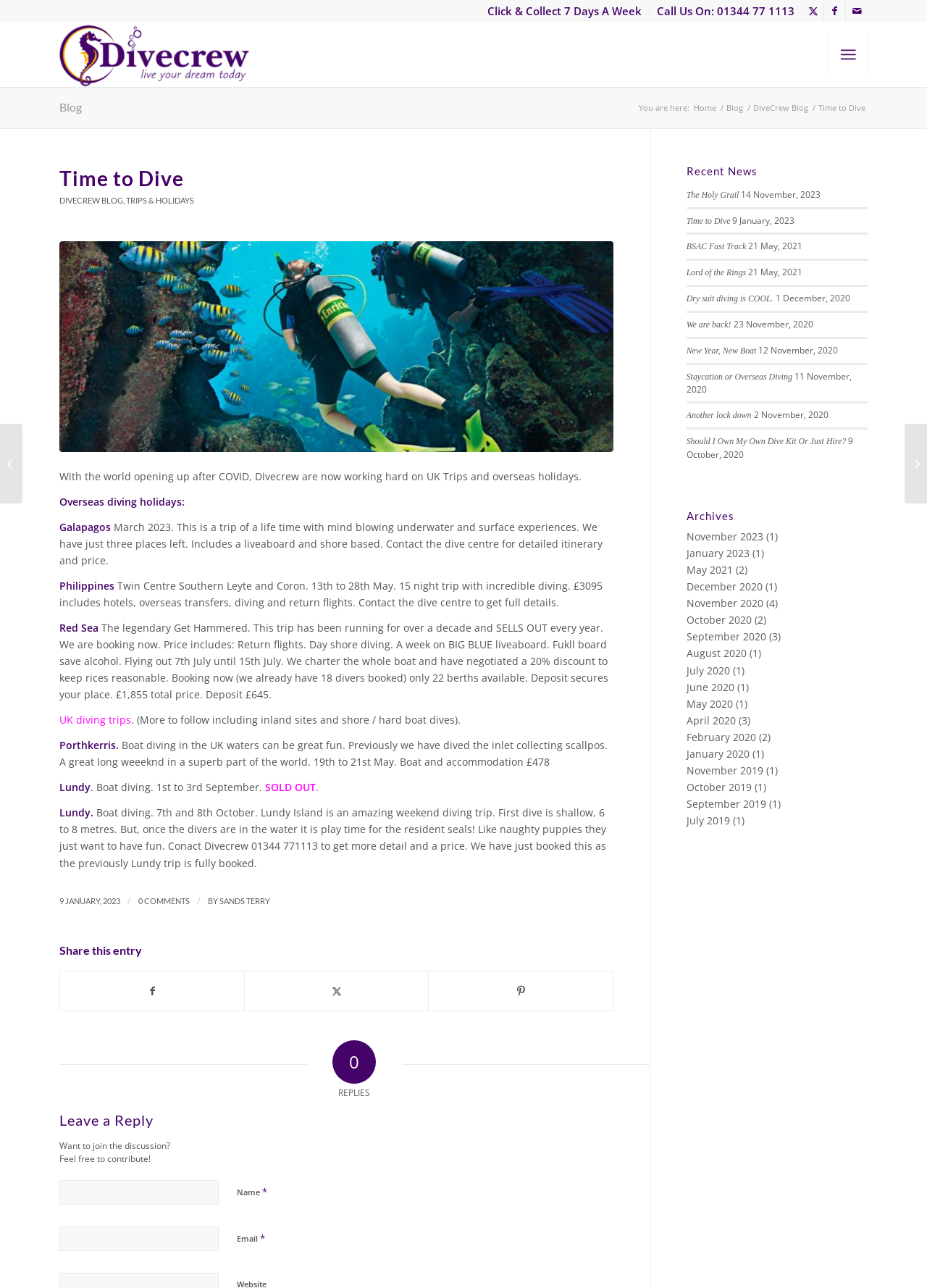Determine the bounding box coordinates of the clickable region to carry out the instruction: "Leave a reply".

[0.064, 0.864, 0.661, 0.876]